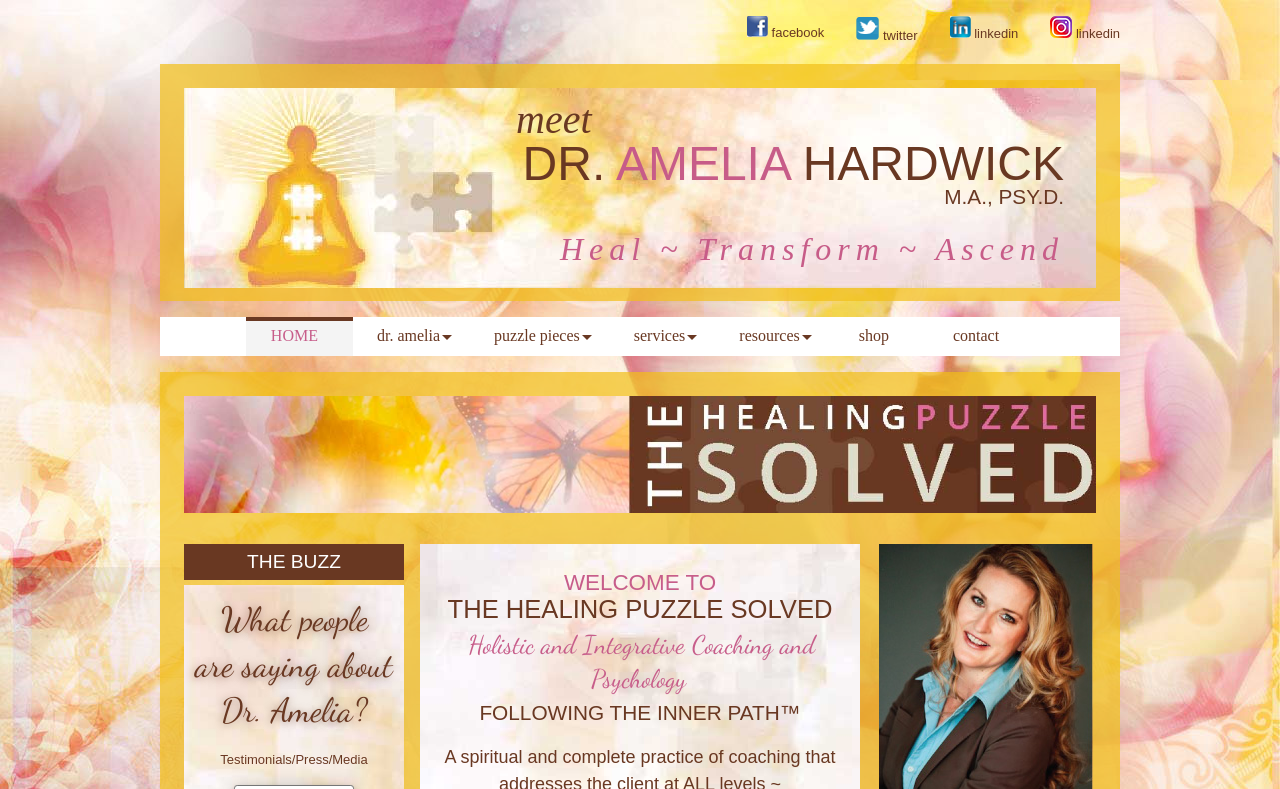Analyze the image and answer the question with as much detail as possible: 
What is the tagline of the coaching practice?

The tagline of the coaching practice can be found in the text 'Heal ~ Transform ~ Ascend' which is a prominent element on the webpage.